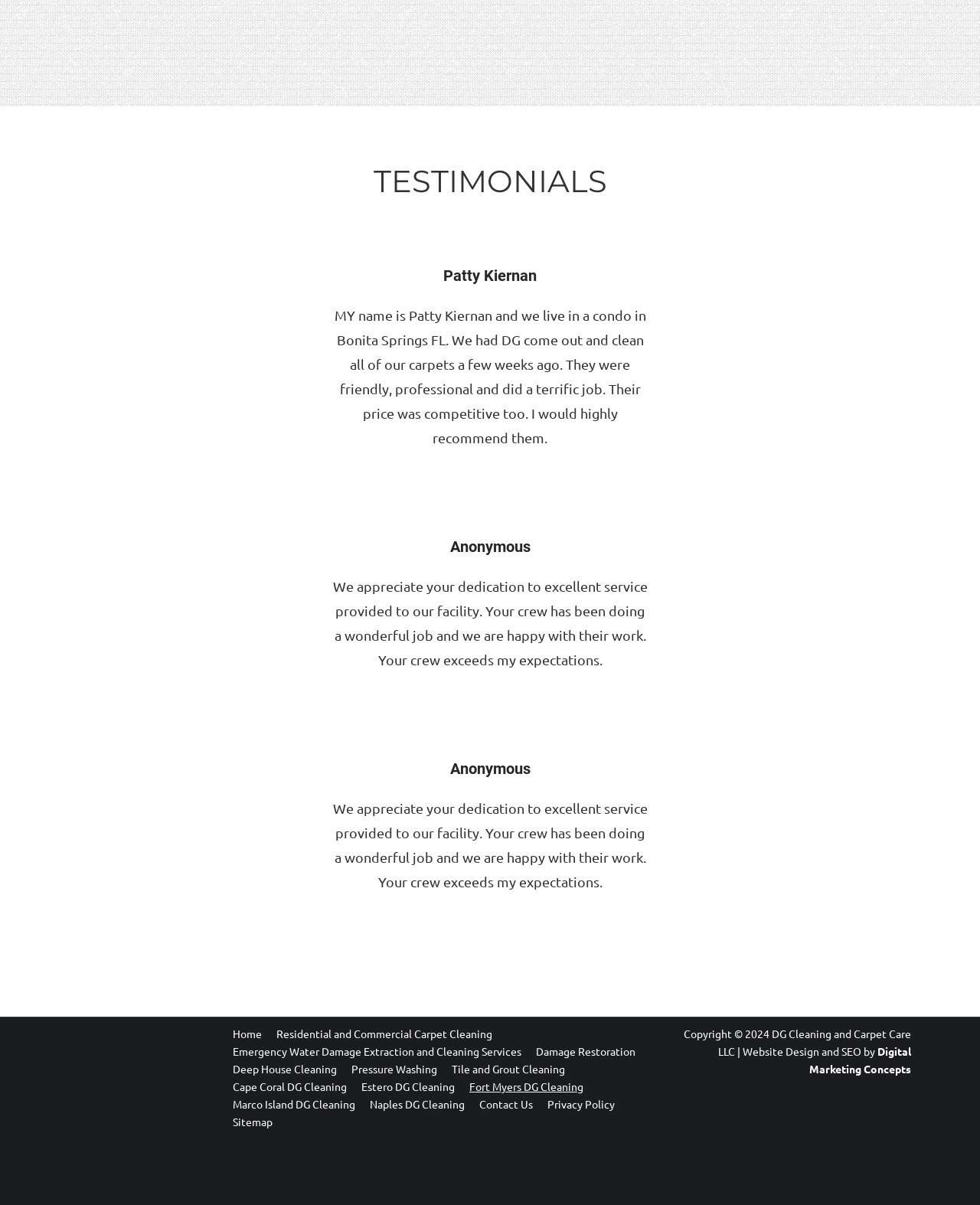Please identify the bounding box coordinates of the clickable area that will allow you to execute the instruction: "Learn more about Digital Marketing Concepts".

[0.826, 0.867, 0.93, 0.893]